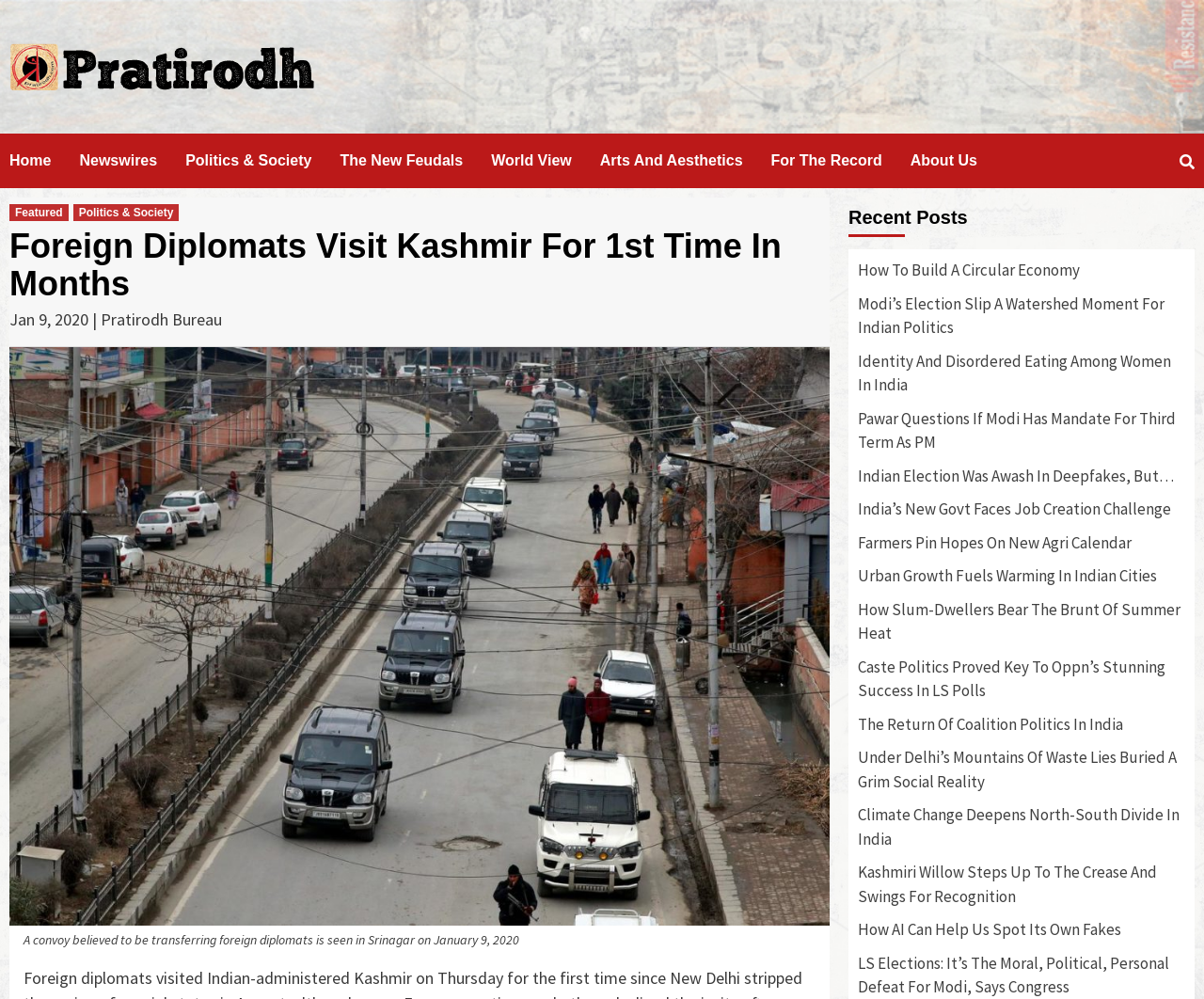What is the date of the featured article?
Provide an in-depth answer to the question, covering all aspects.

The date of the featured article can be found below the main heading, which says 'Jan 9, 2020 | Pratirodh Bureau'.